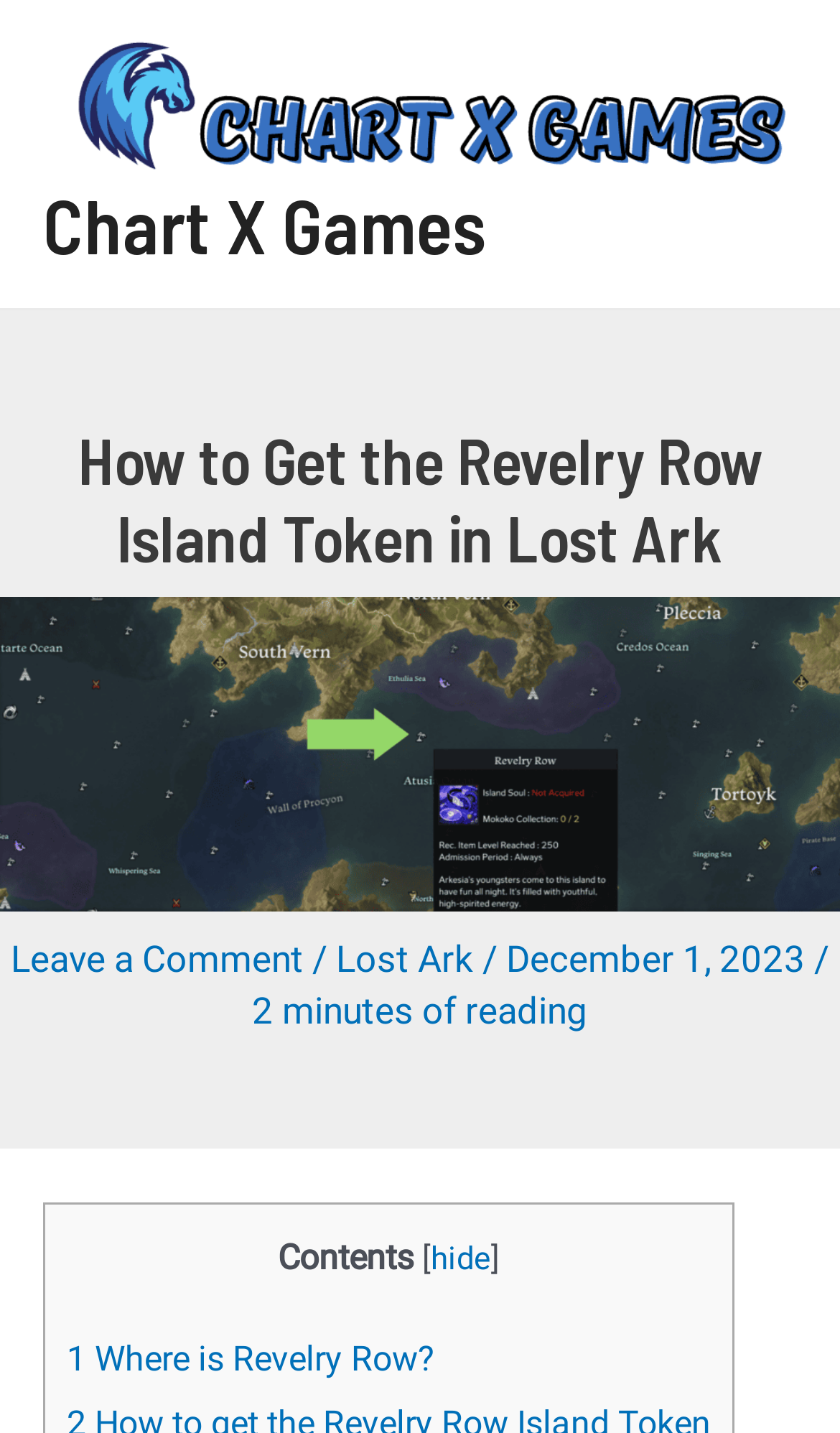Please determine the heading text of this webpage.

How to Get the Revelry Row Island Token in Lost Ark